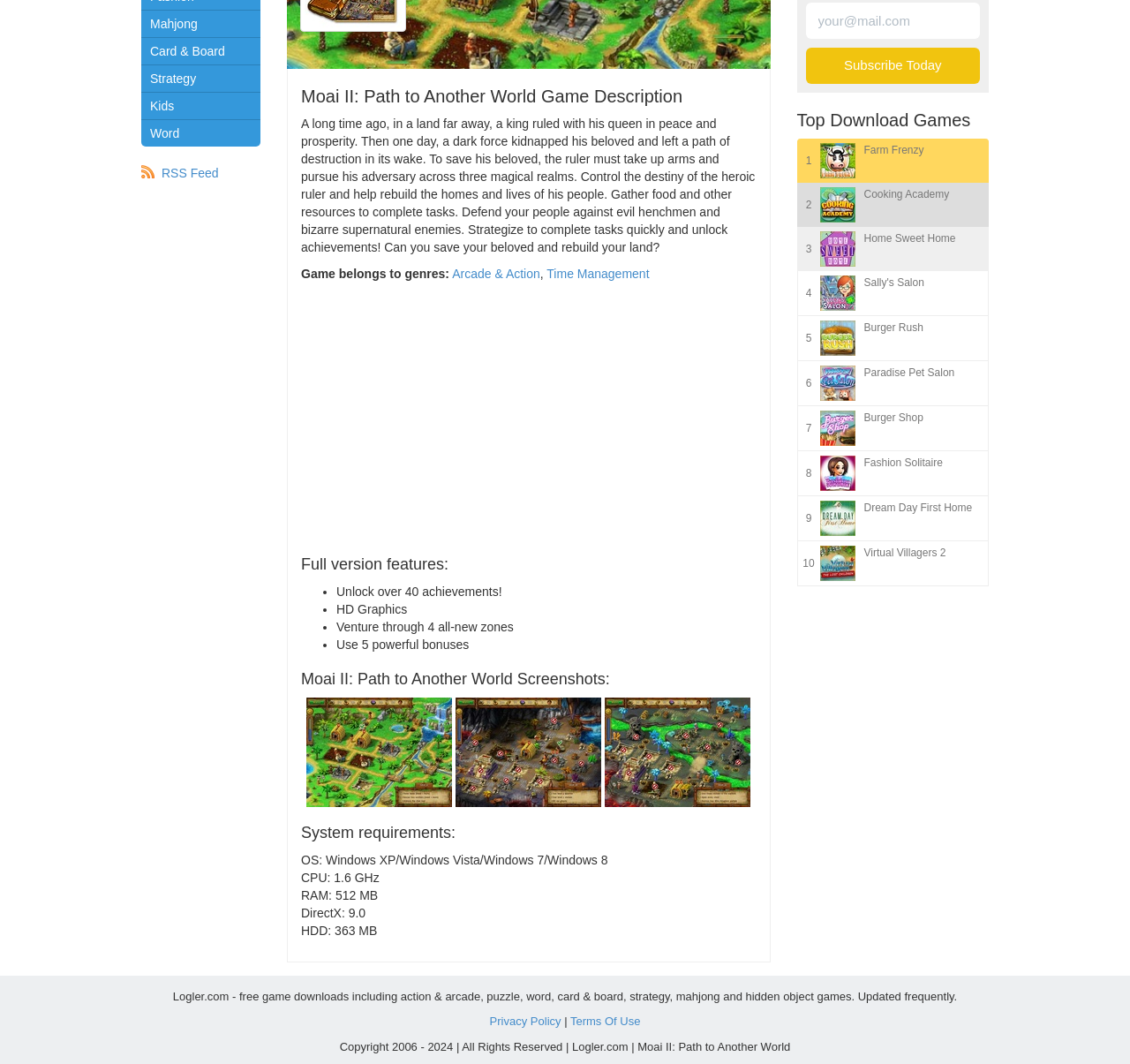From the webpage screenshot, predict the bounding box of the UI element that matches this description: "6 Paradise Pet Salon".

[0.705, 0.339, 0.875, 0.382]